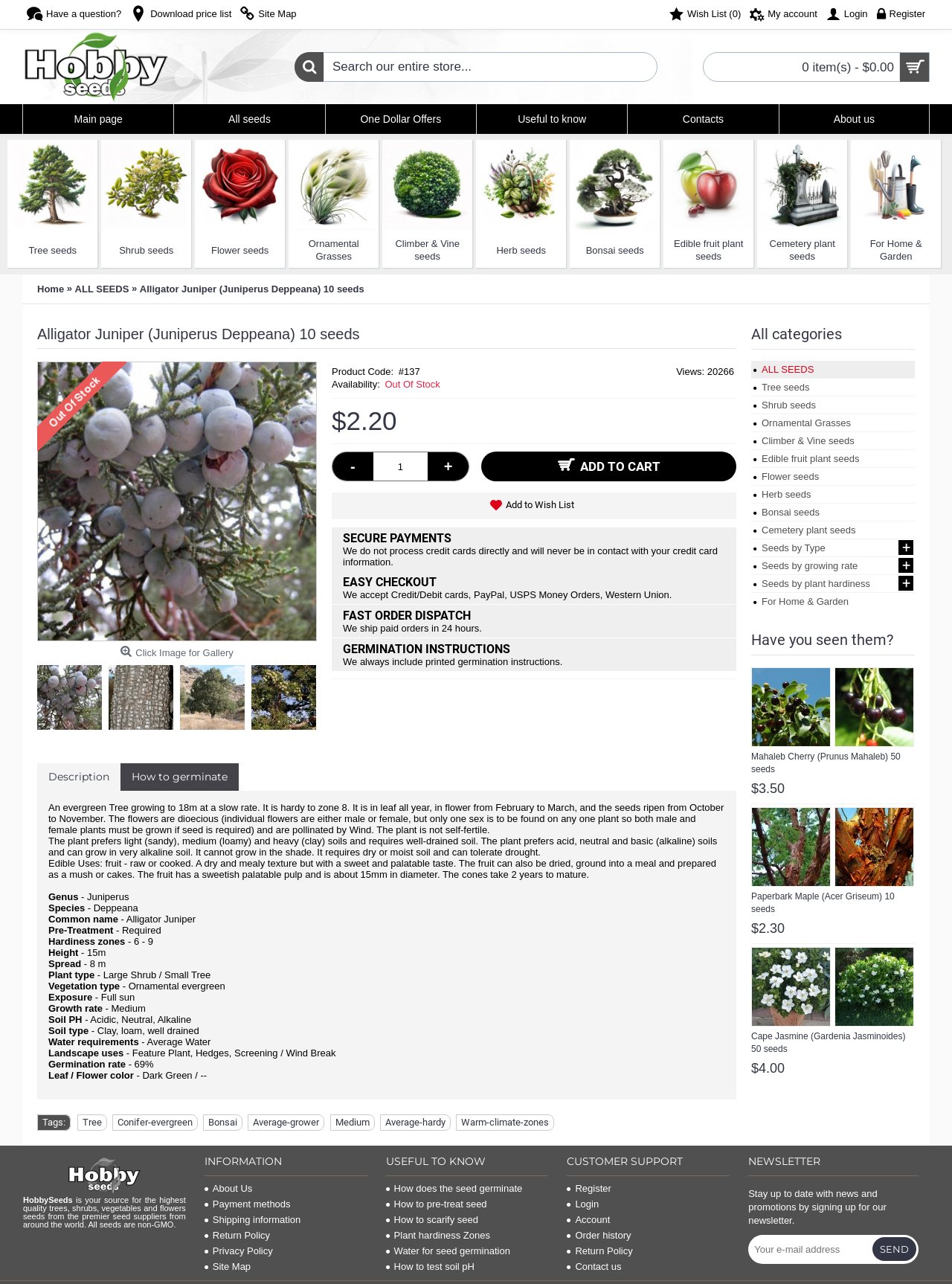What is the category of the seed being sold?
Please look at the screenshot and answer in one word or a short phrase.

Tree seeds